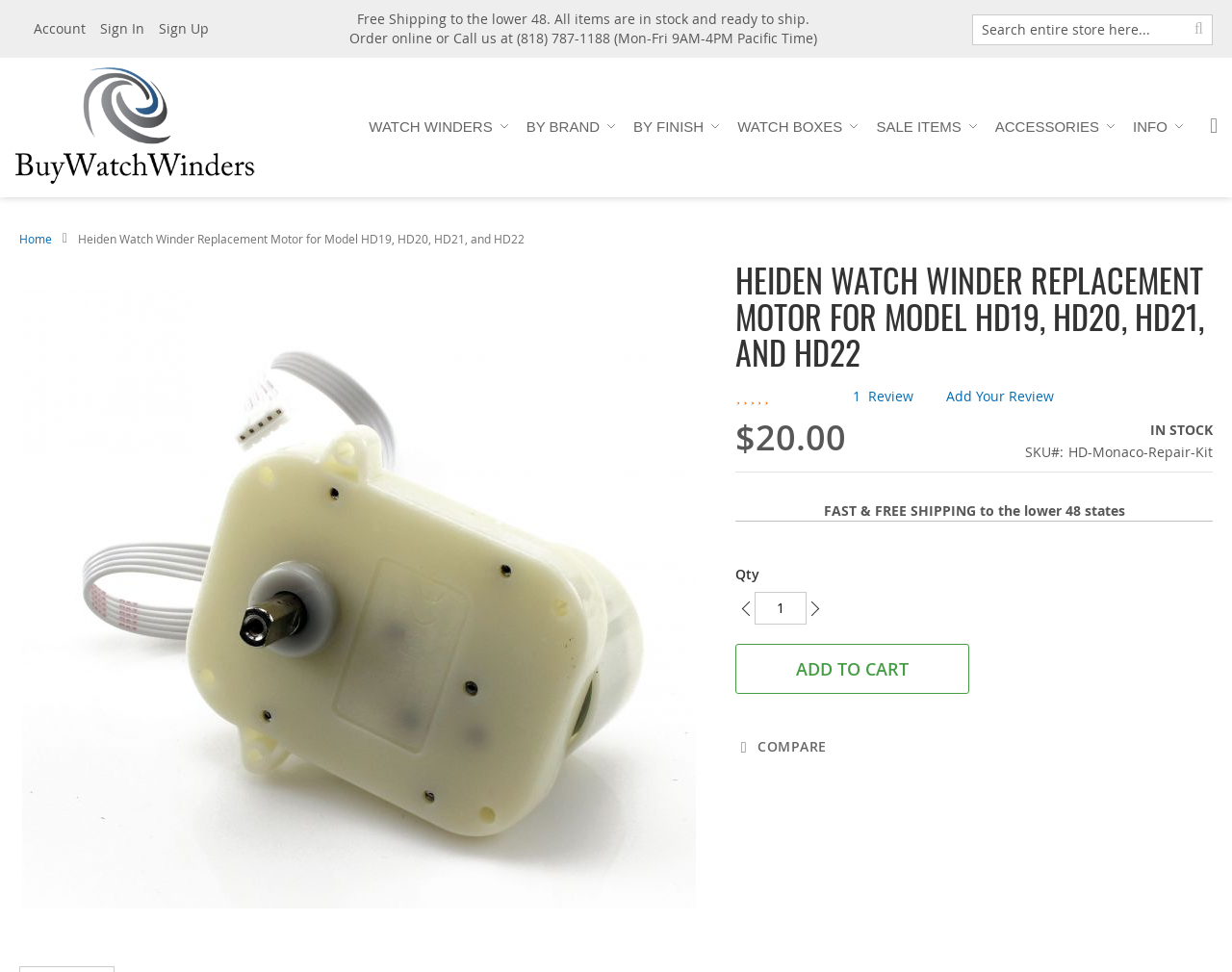What is the shipping policy for the lower 48 states?
Based on the image, give a one-word or short phrase answer.

FAST & FREE SHIPPING